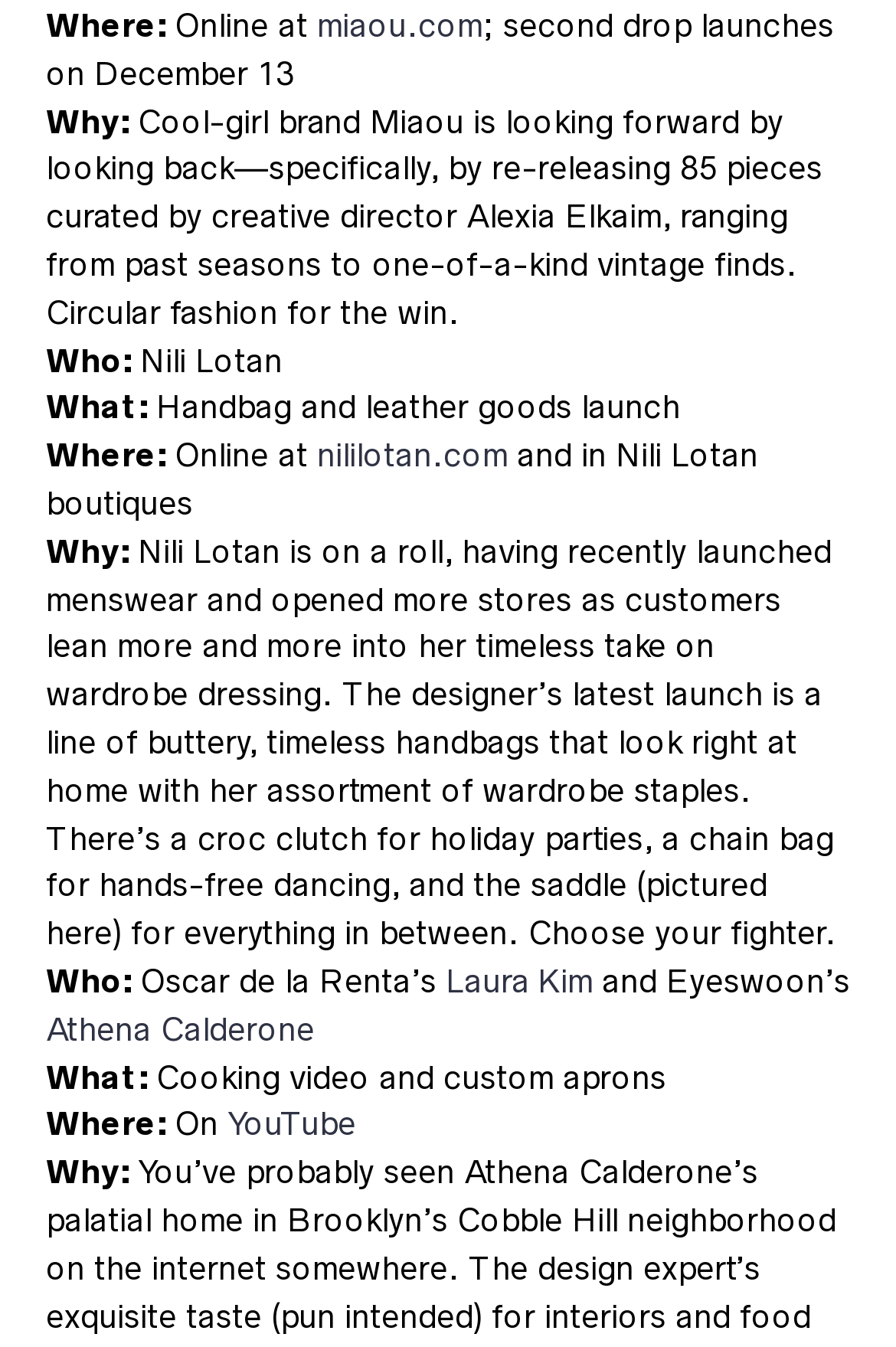Please answer the following question as detailed as possible based on the image: 
Where can you find the cooking video and custom aprons?

The cooking video and custom aprons can be found on YouTube, as mentioned in the third section of the webpage, where it says 'On YouTube'.